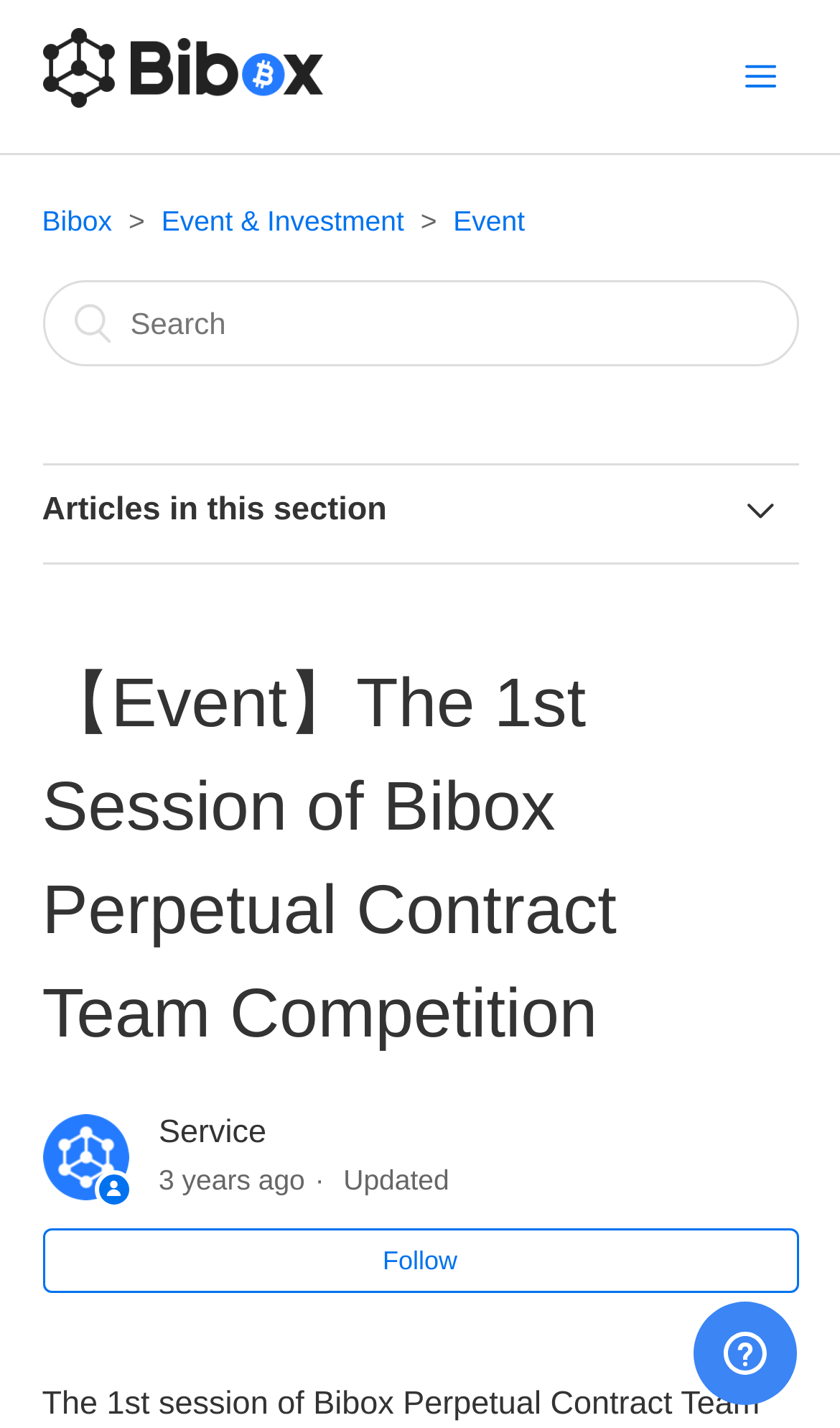Find the bounding box coordinates of the element to click in order to complete the given instruction: "Search for a query."

None